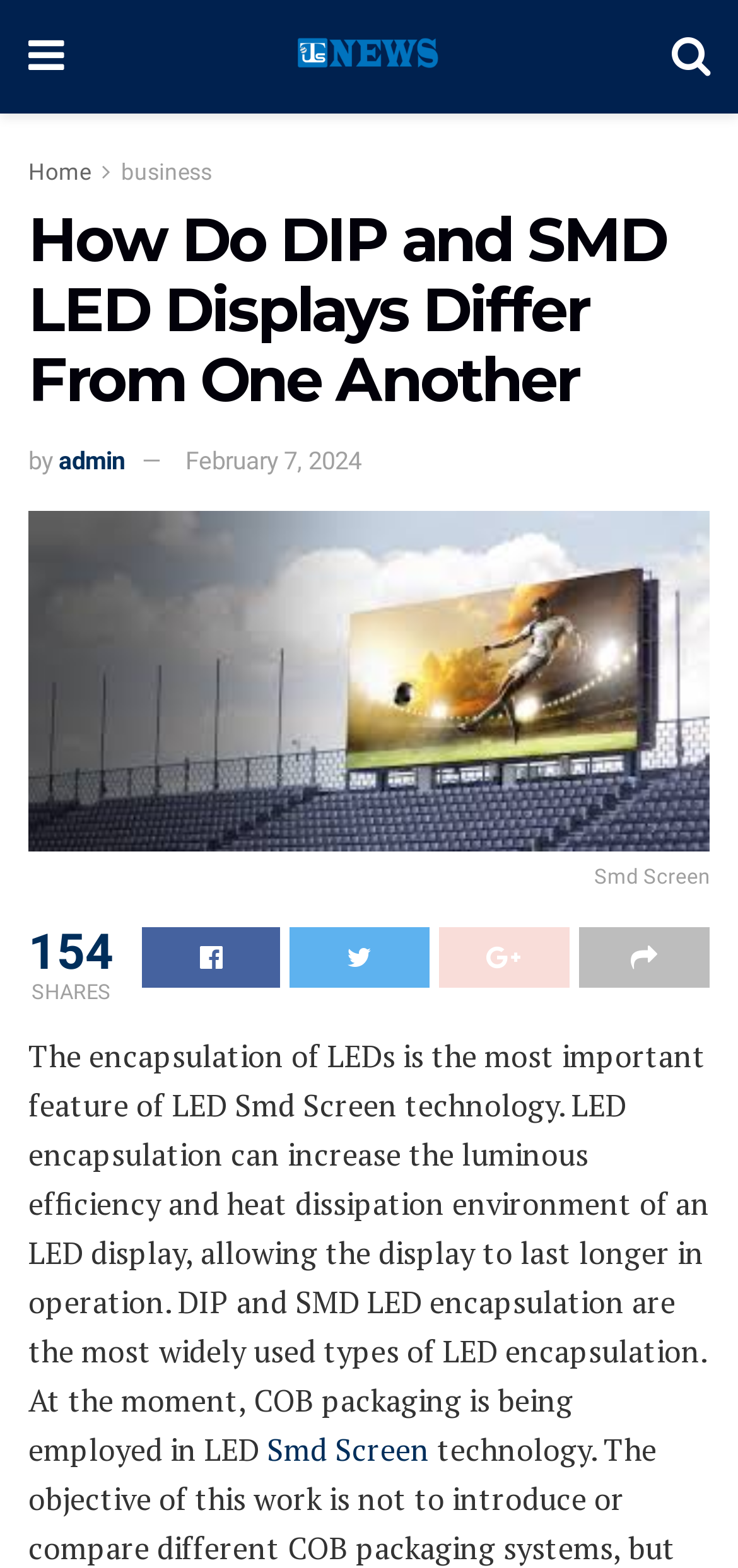Please provide the bounding box coordinates for the element that needs to be clicked to perform the instruction: "view the author's profile". The coordinates must consist of four float numbers between 0 and 1, formatted as [left, top, right, bottom].

[0.079, 0.284, 0.169, 0.302]